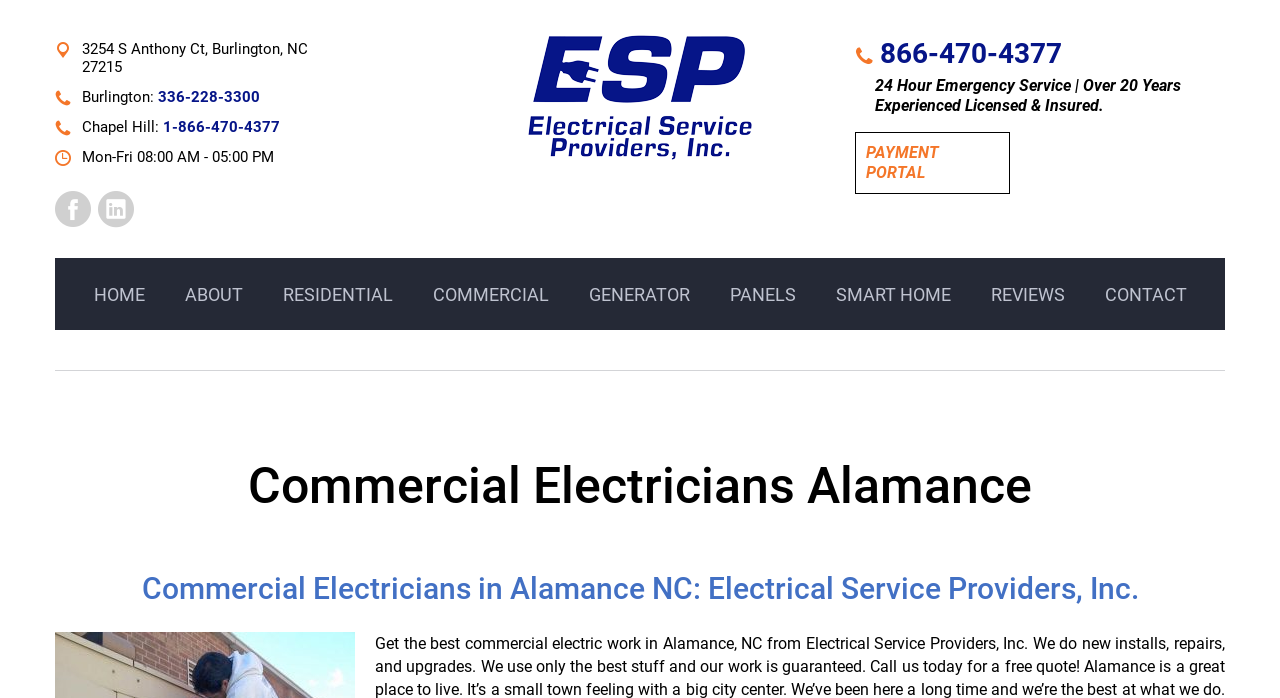Could you please study the image and provide a detailed answer to the question:
What type of electricians does the company provide?

I found the type of electricians by looking at the heading element with the bounding box coordinates [0.043, 0.66, 0.957, 0.732] which contains the text 'Commercial Electricians Alamance'.